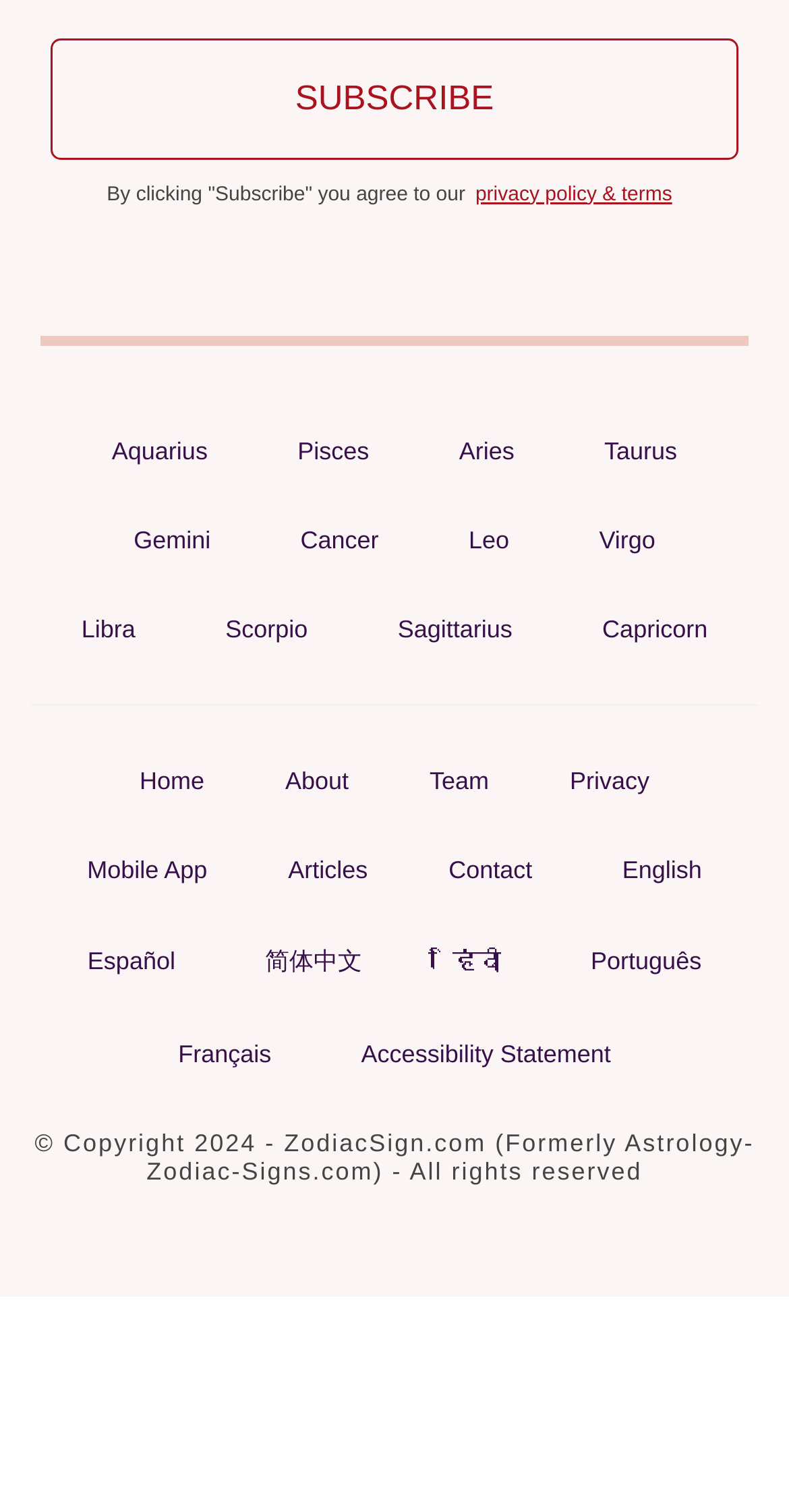Refer to the image and provide an in-depth answer to the question: 
How many zodiac signs are listed?

I counted the number of links with zodiac sign names, such as 'Aquarius', 'Pisces', 'Aries', and so on, and found 12 of them.